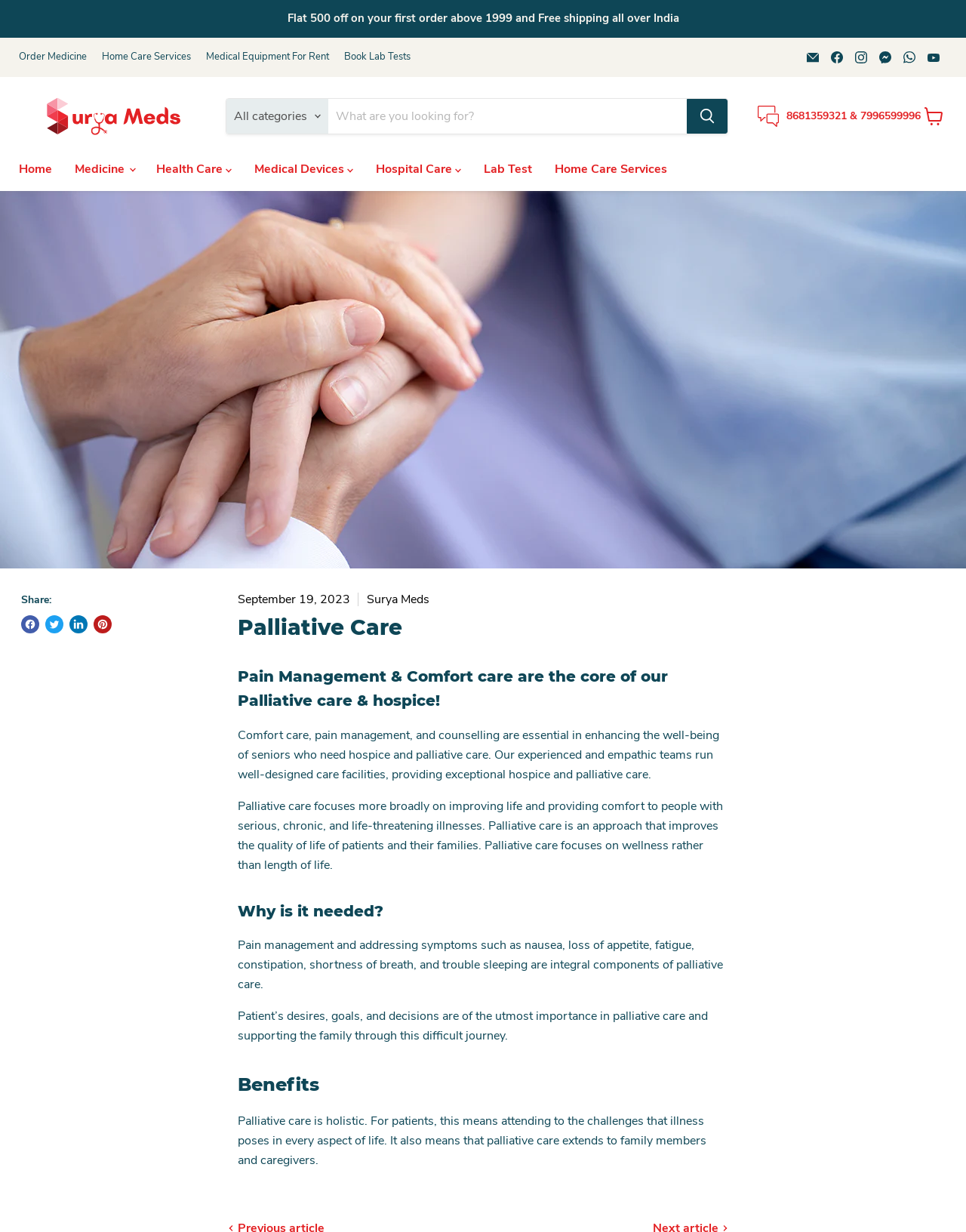Identify the bounding box coordinates of the HTML element based on this description: "Book Lab Tests".

[0.356, 0.042, 0.425, 0.051]